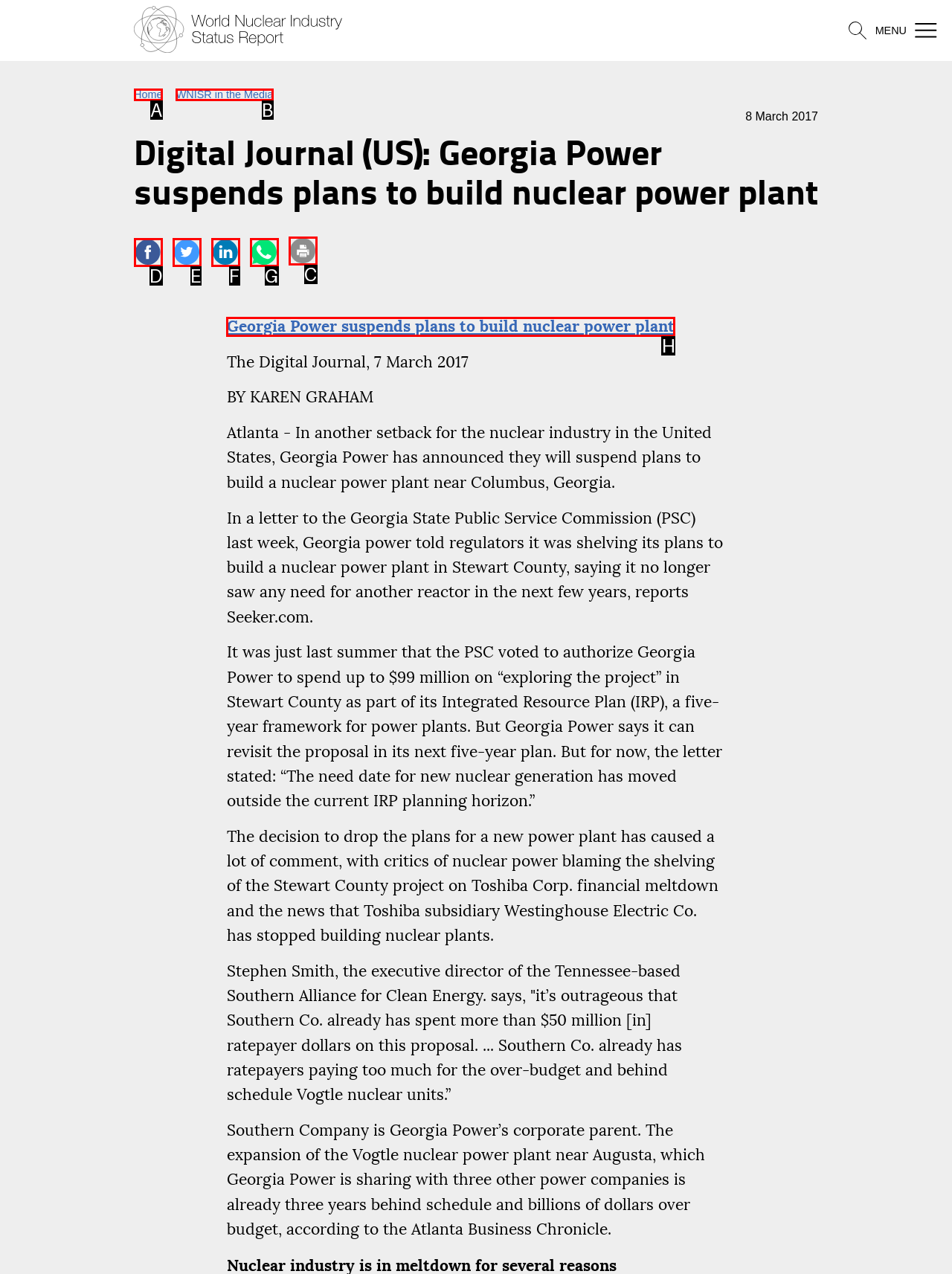Pick the option that should be clicked to perform the following task: Click the article title
Answer with the letter of the selected option from the available choices.

H